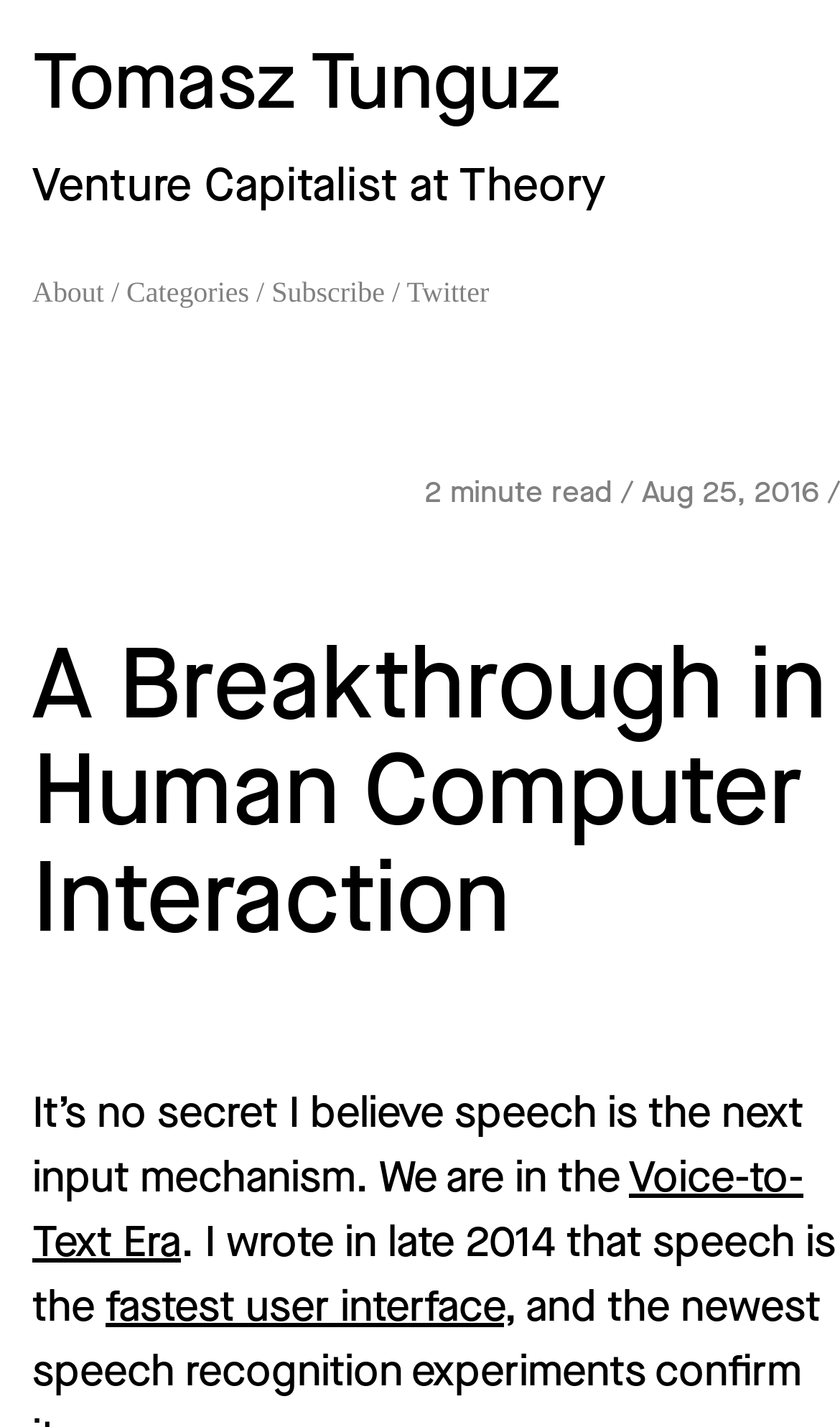Please specify the bounding box coordinates for the clickable region that will help you carry out the instruction: "visit Tomasz Tunguz's profile".

[0.038, 0.021, 0.667, 0.094]